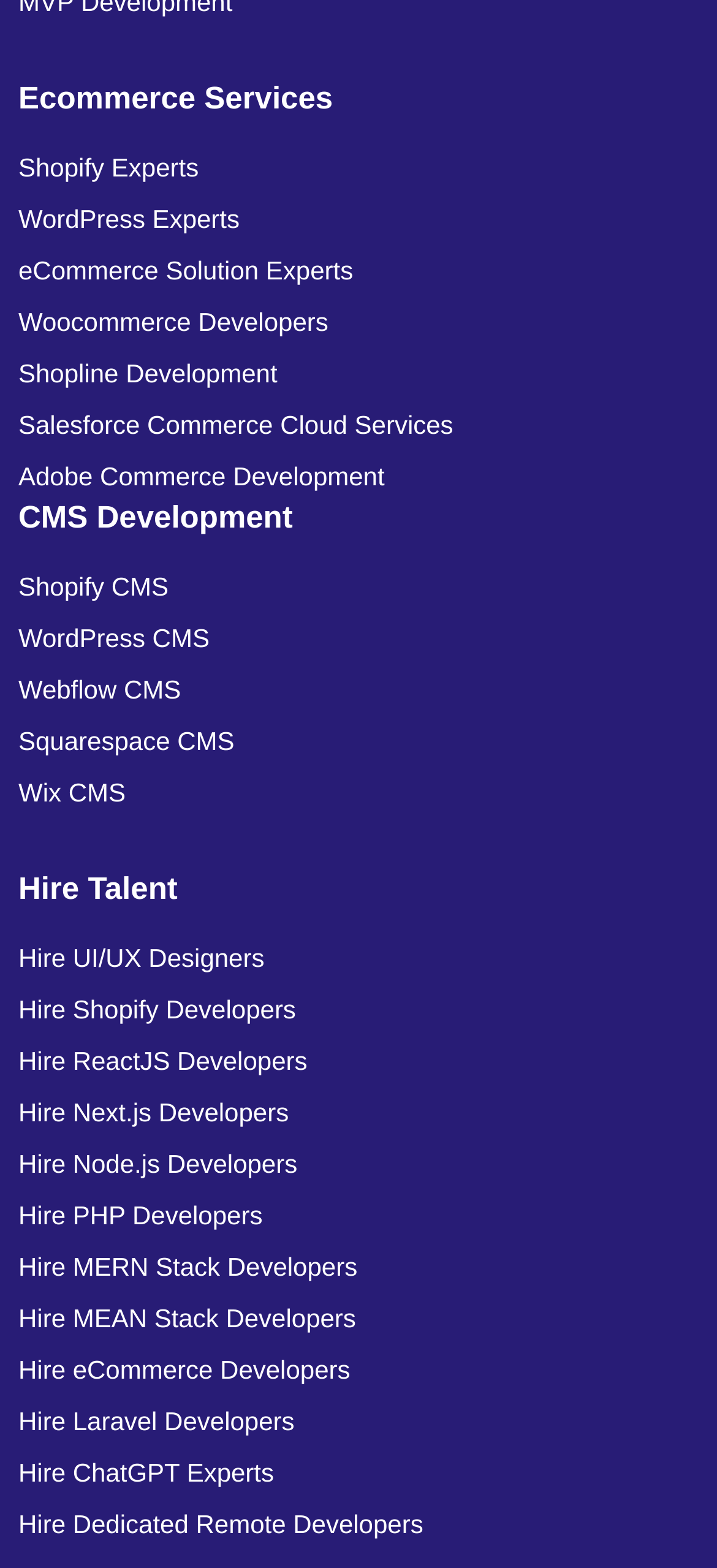Identify the bounding box coordinates of the clickable region to carry out the given instruction: "Get information about Adobe Commerce development".

[0.026, 0.287, 0.923, 0.32]